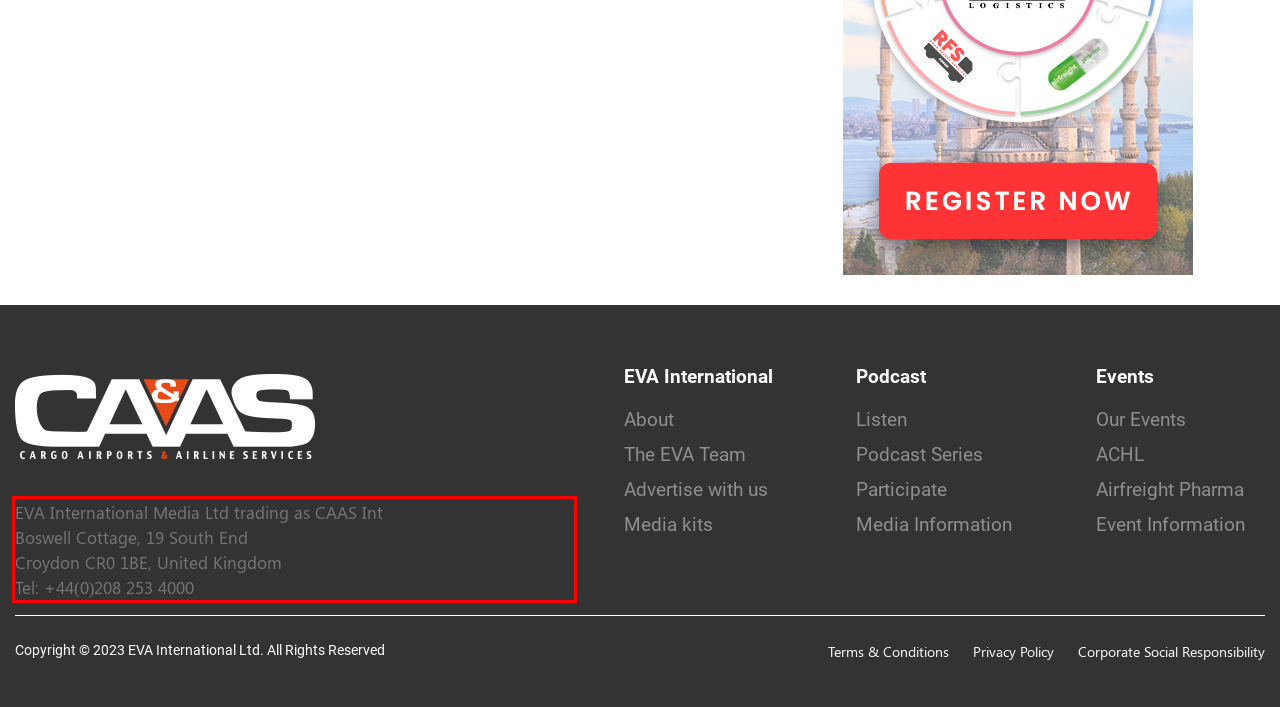From the provided screenshot, extract the text content that is enclosed within the red bounding box.

EVA International Media Ltd trading as CAAS Int Boswell Cottage, 19 South End Croydon CR0 1BE, United Kingdom Tel: +44(0)208 253 4000